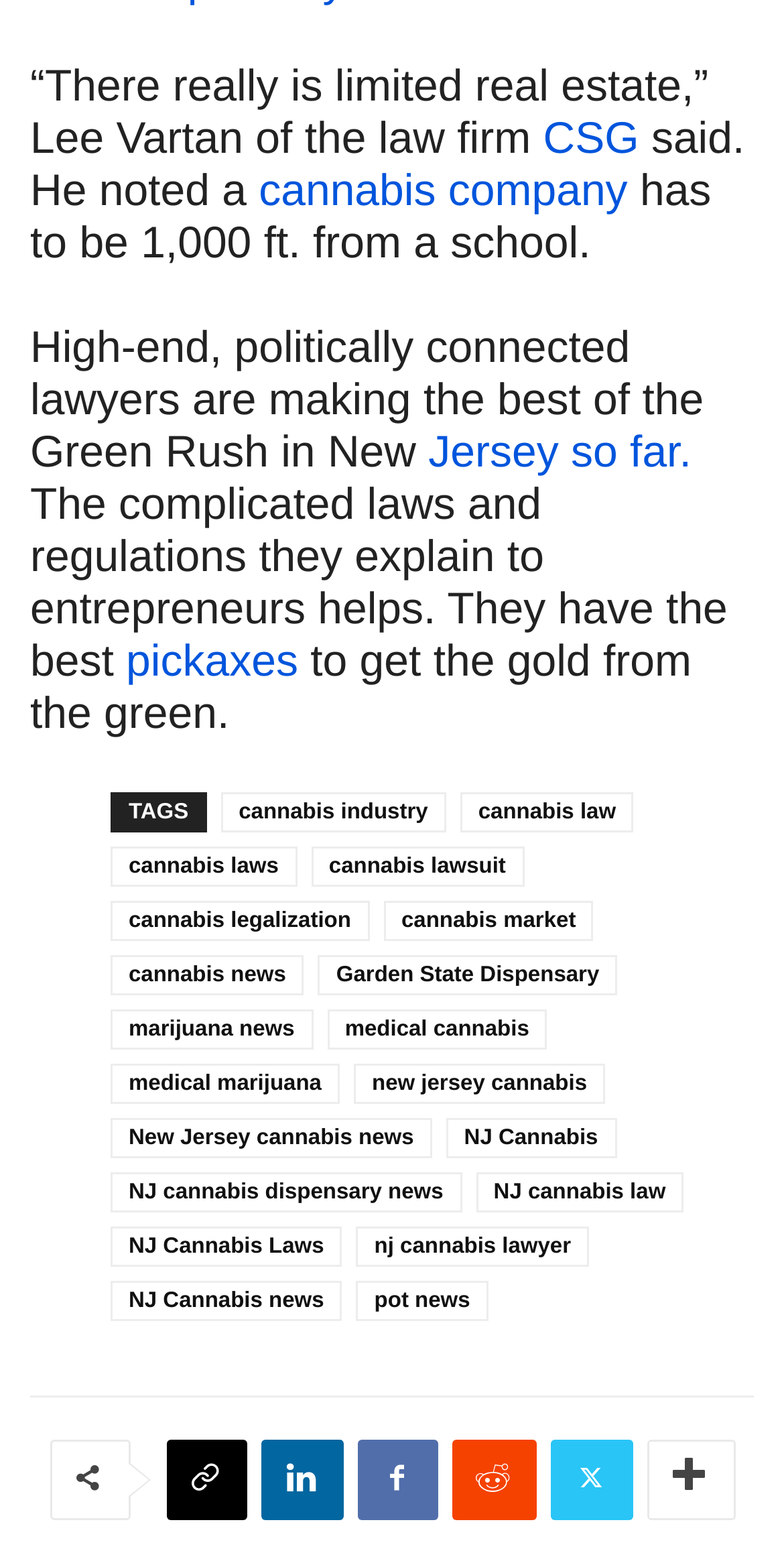What is the term used to describe the process of getting benefits from the cannabis industry?
Answer briefly with a single word or phrase based on the image.

Green Rush